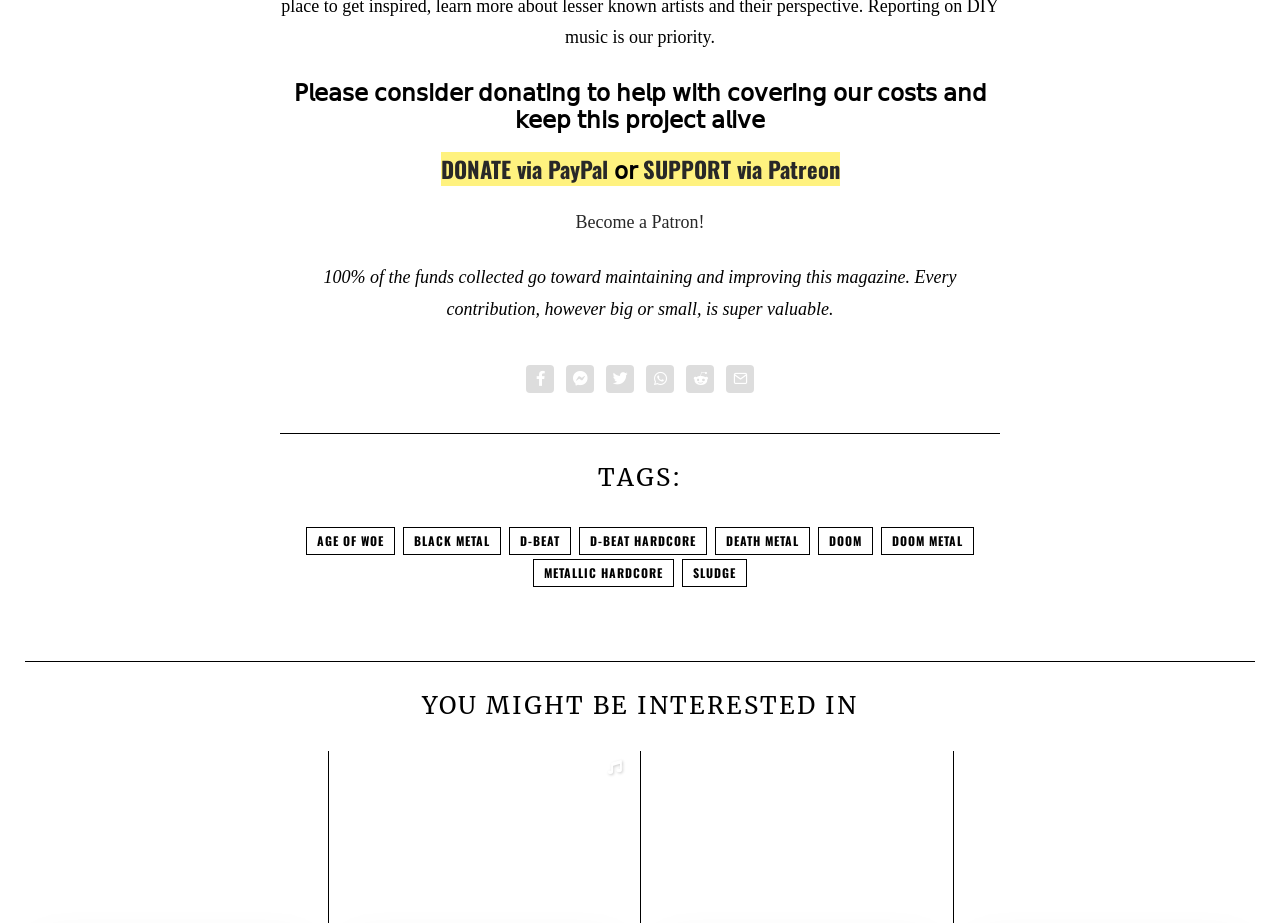Identify the bounding box coordinates of the region that should be clicked to execute the following instruction: "Become a Patron!".

[0.45, 0.229, 0.55, 0.251]